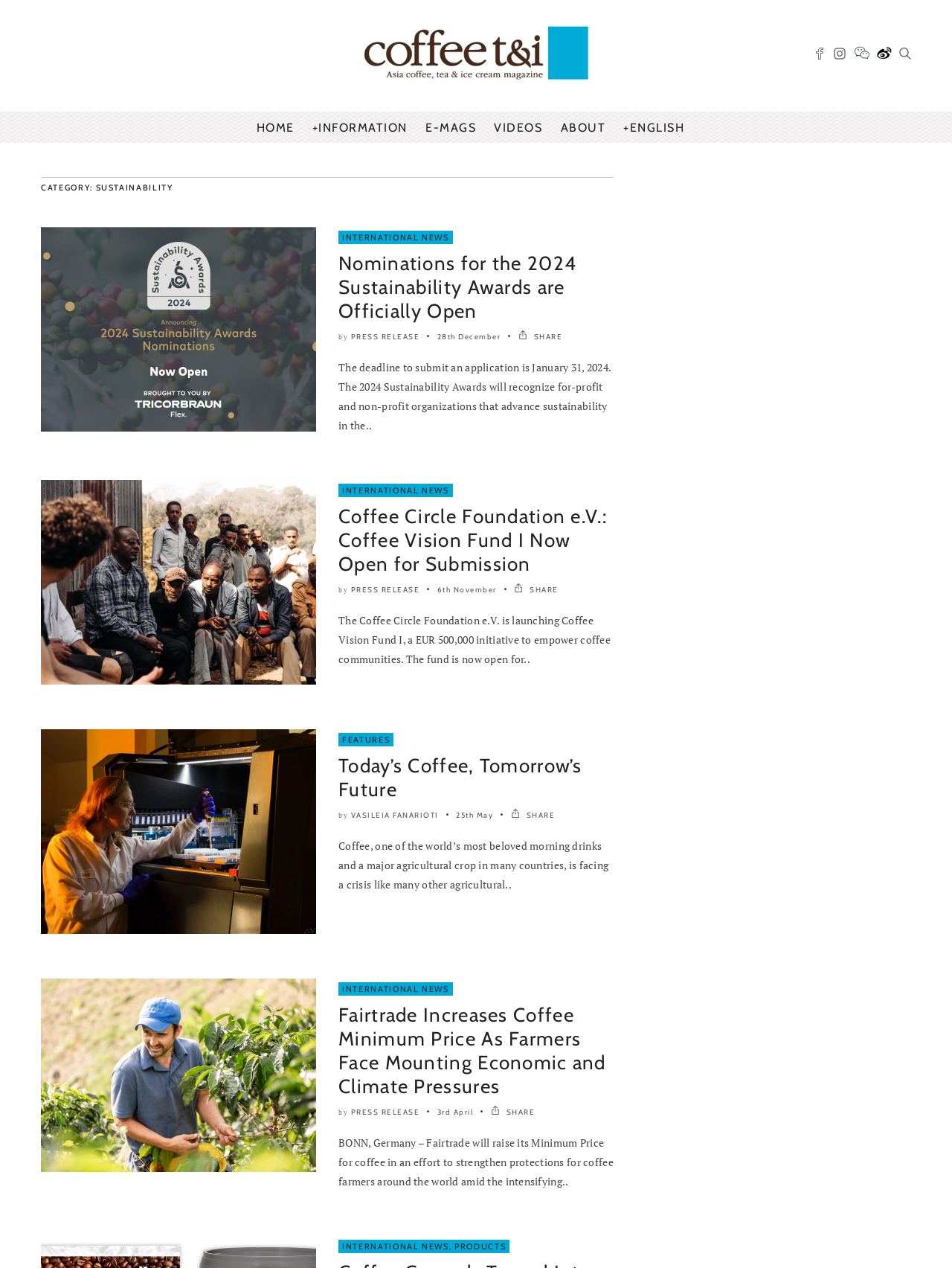Identify the bounding box coordinates of the area you need to click to perform the following instruction: "Click the logo".

[0.381, 0.059, 0.619, 0.07]